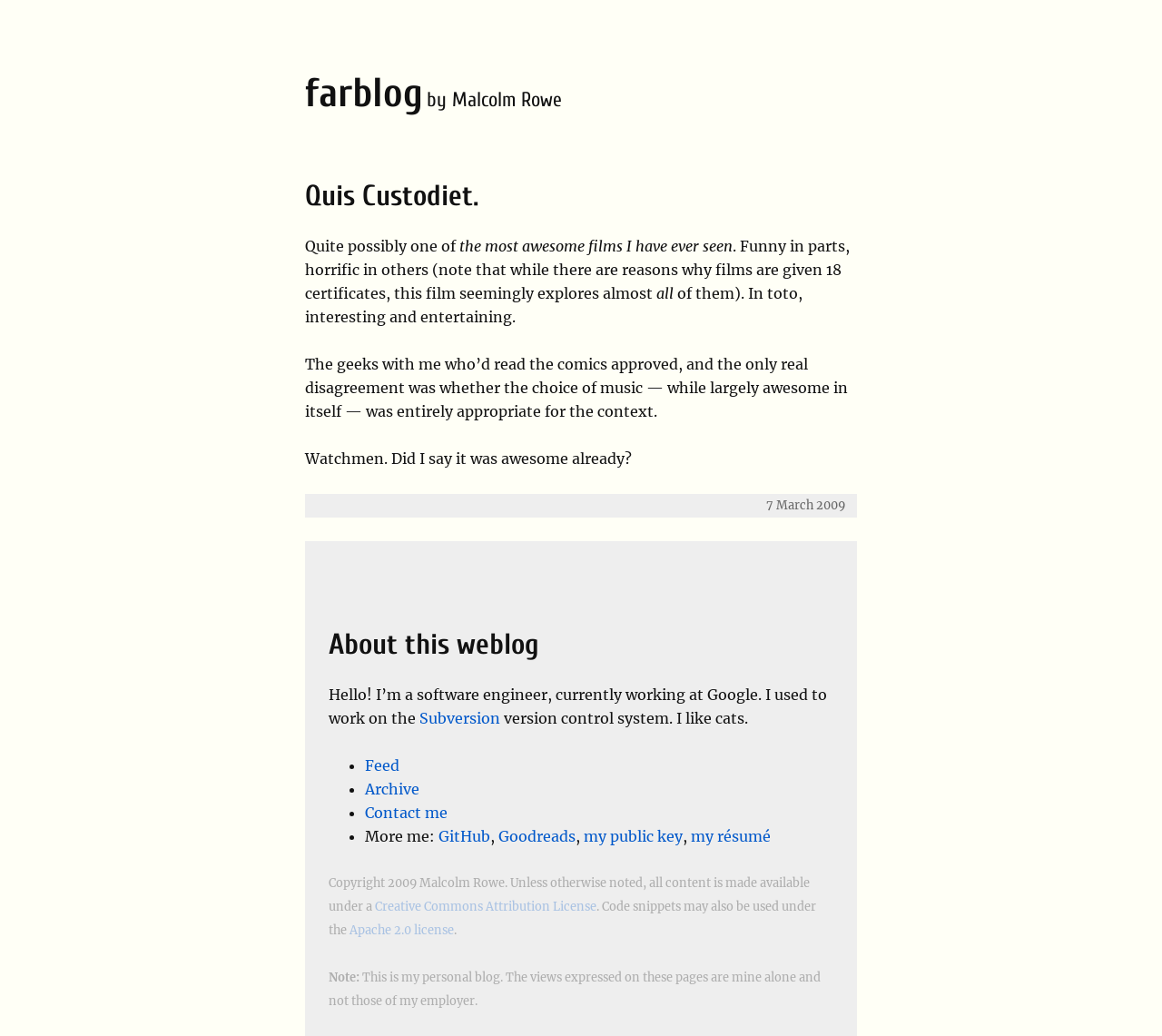Locate the bounding box coordinates of the element that needs to be clicked to carry out the instruction: "view archive". The coordinates should be given as four float numbers ranging from 0 to 1, i.e., [left, top, right, bottom].

[0.314, 0.753, 0.361, 0.771]